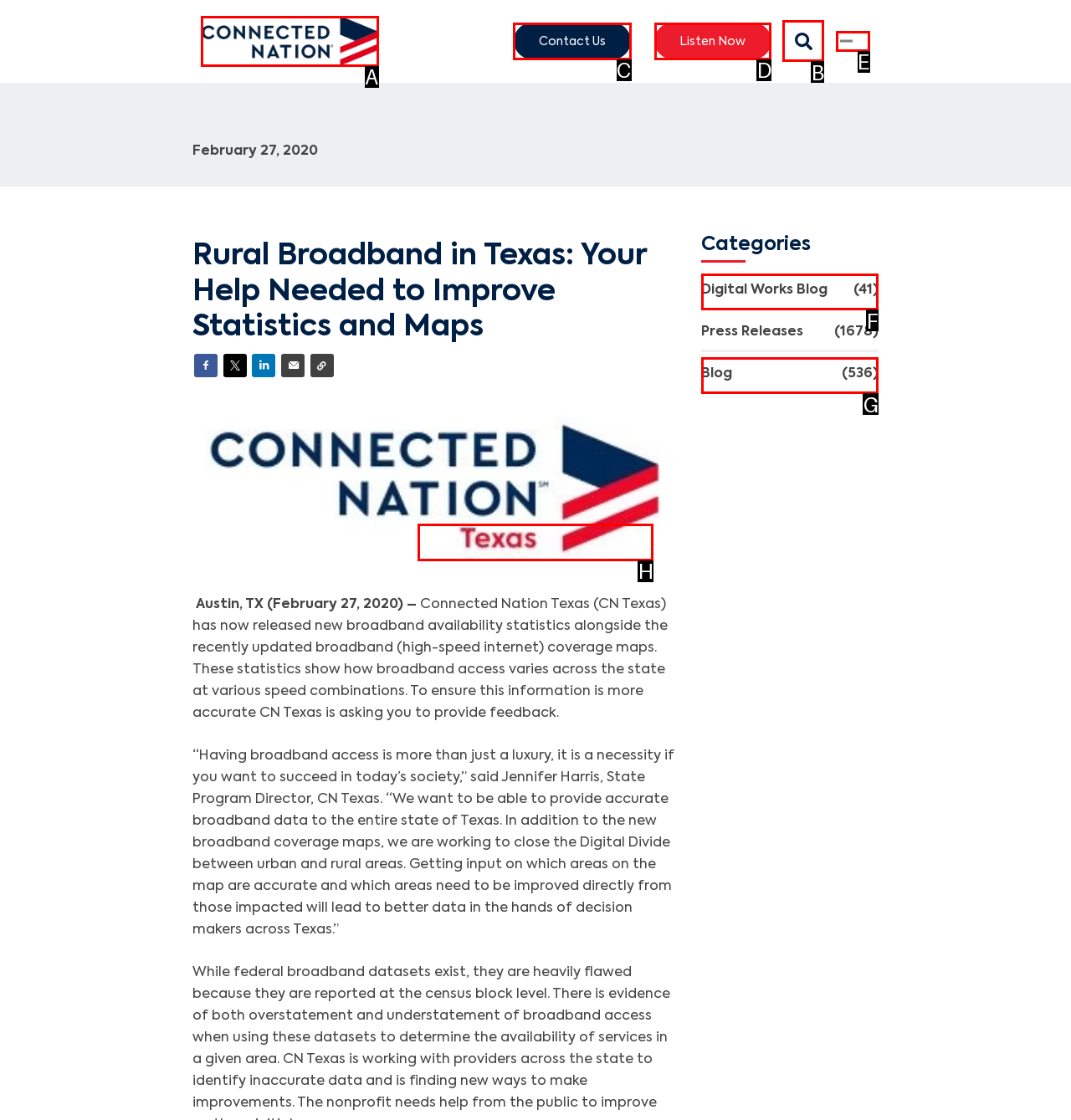Which HTML element fits the description: Blog(536)? Respond with the letter of the appropriate option directly.

G